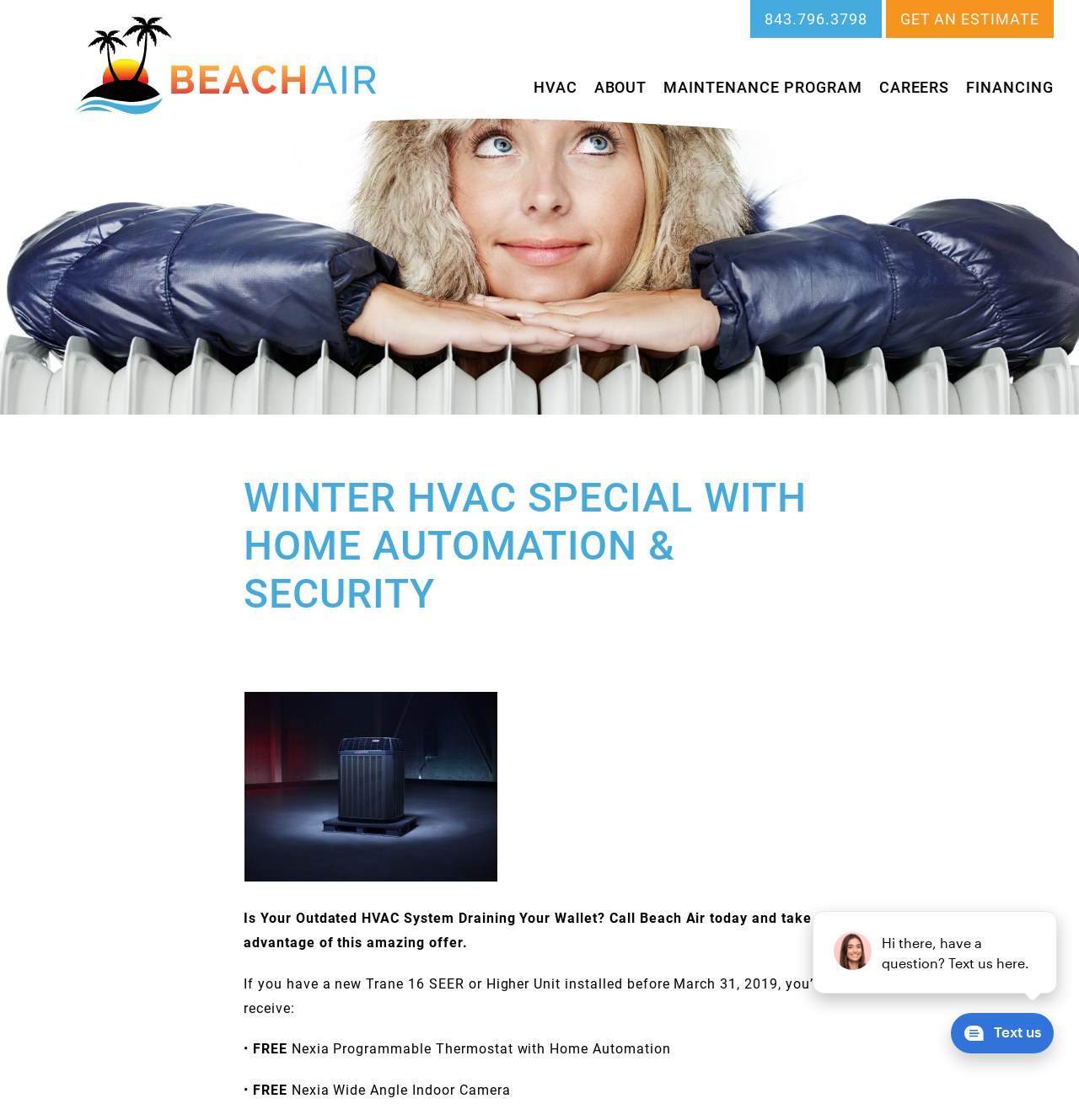Can you look at the image and give a comprehensive answer to the question:
What is the company name?

The company name is mentioned in the top-left corner of the webpage as 'Beach Air' and also as a link with the text 'Beach Air'.